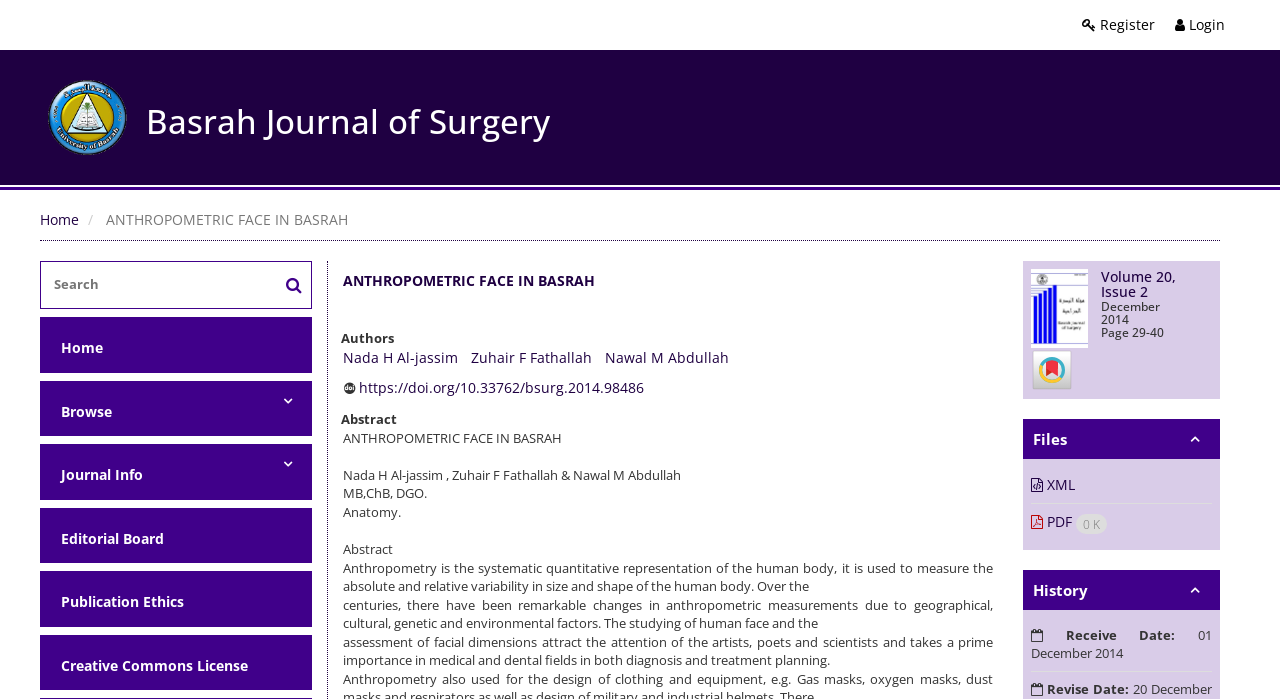Identify the bounding box coordinates of the area you need to click to perform the following instruction: "register".

[0.845, 0.021, 0.902, 0.049]